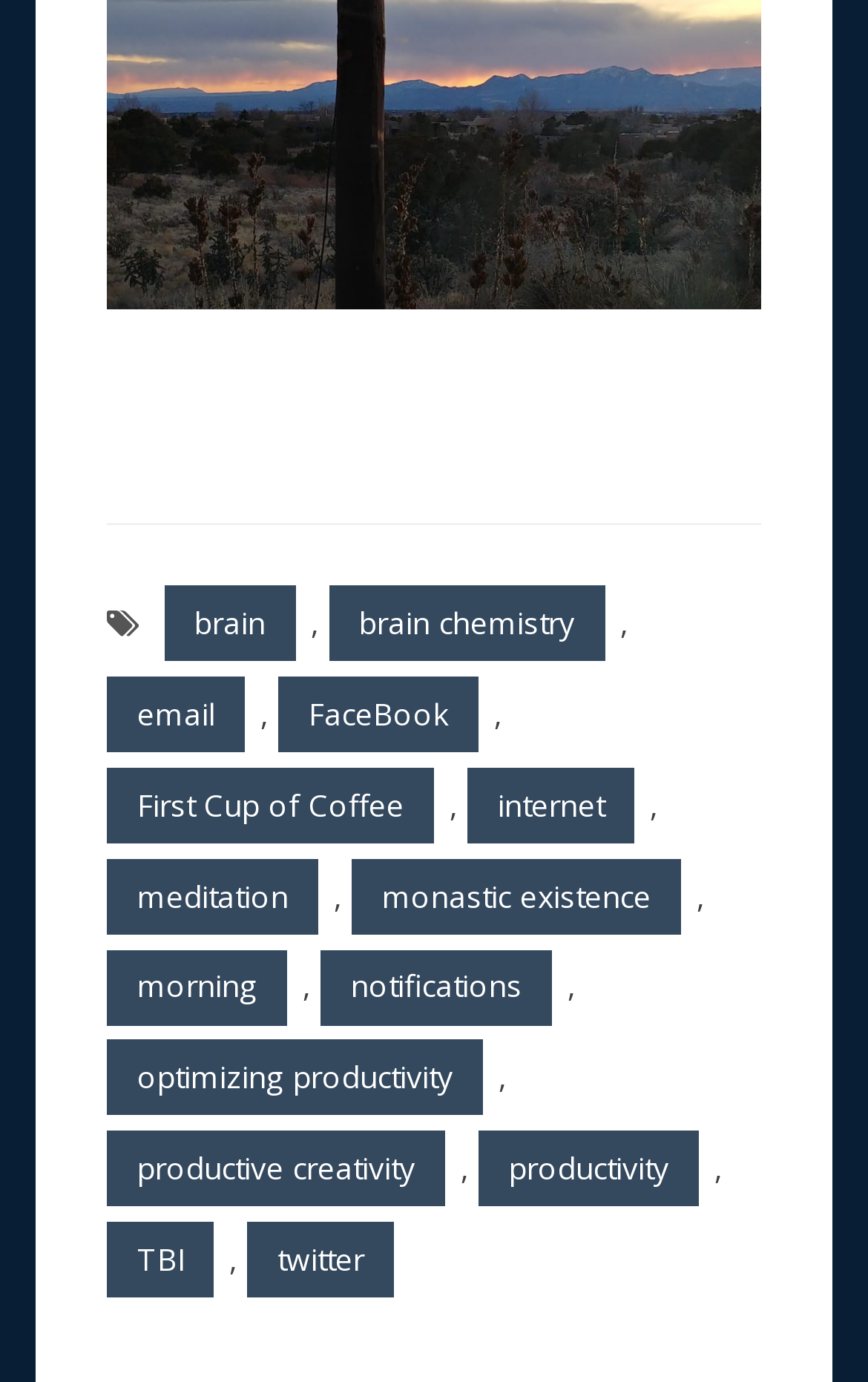Respond with a single word or phrase to the following question:
How many links are there in the footer?

12